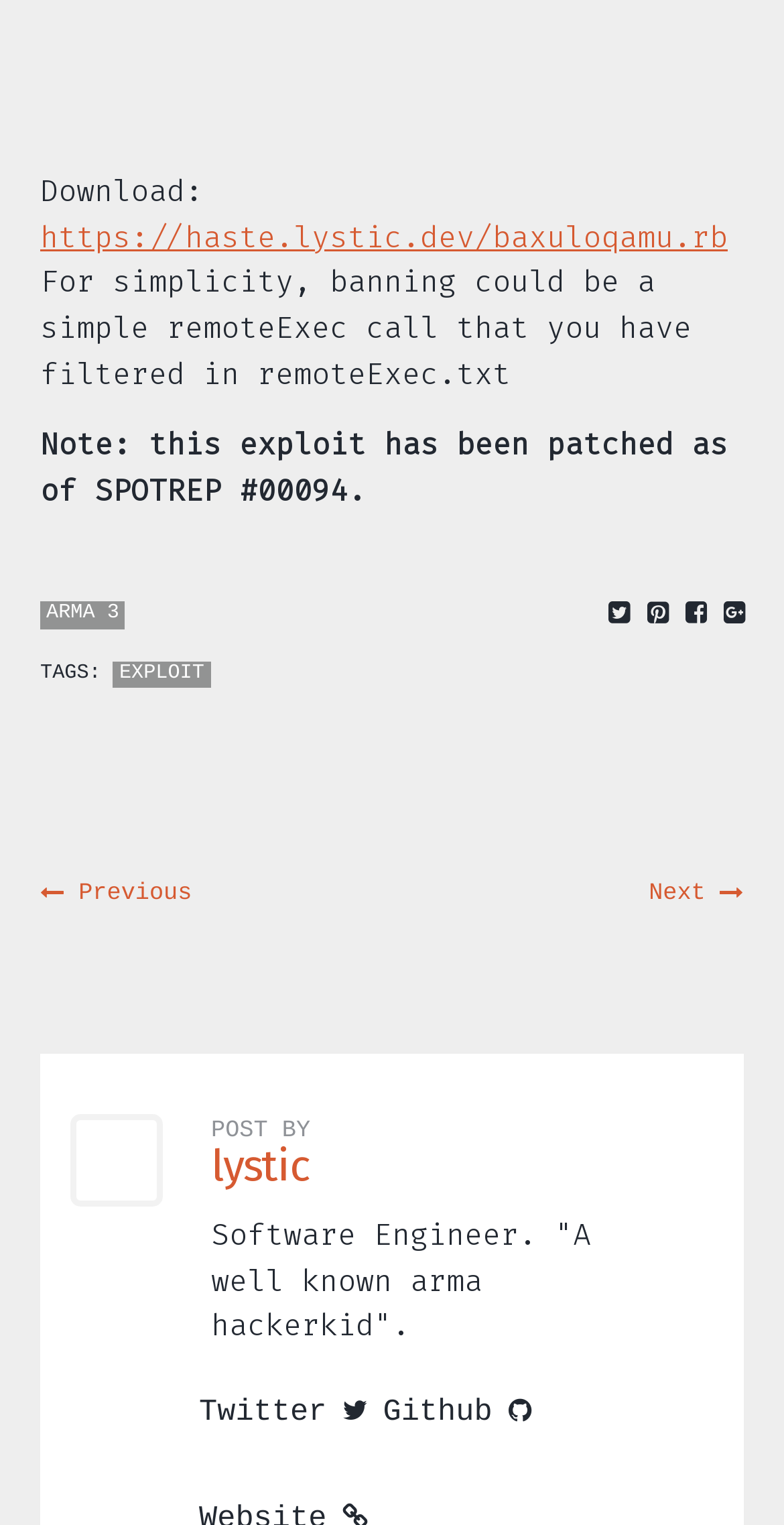Show me the bounding box coordinates of the clickable region to achieve the task as per the instruction: "Download the file".

[0.051, 0.142, 0.928, 0.168]